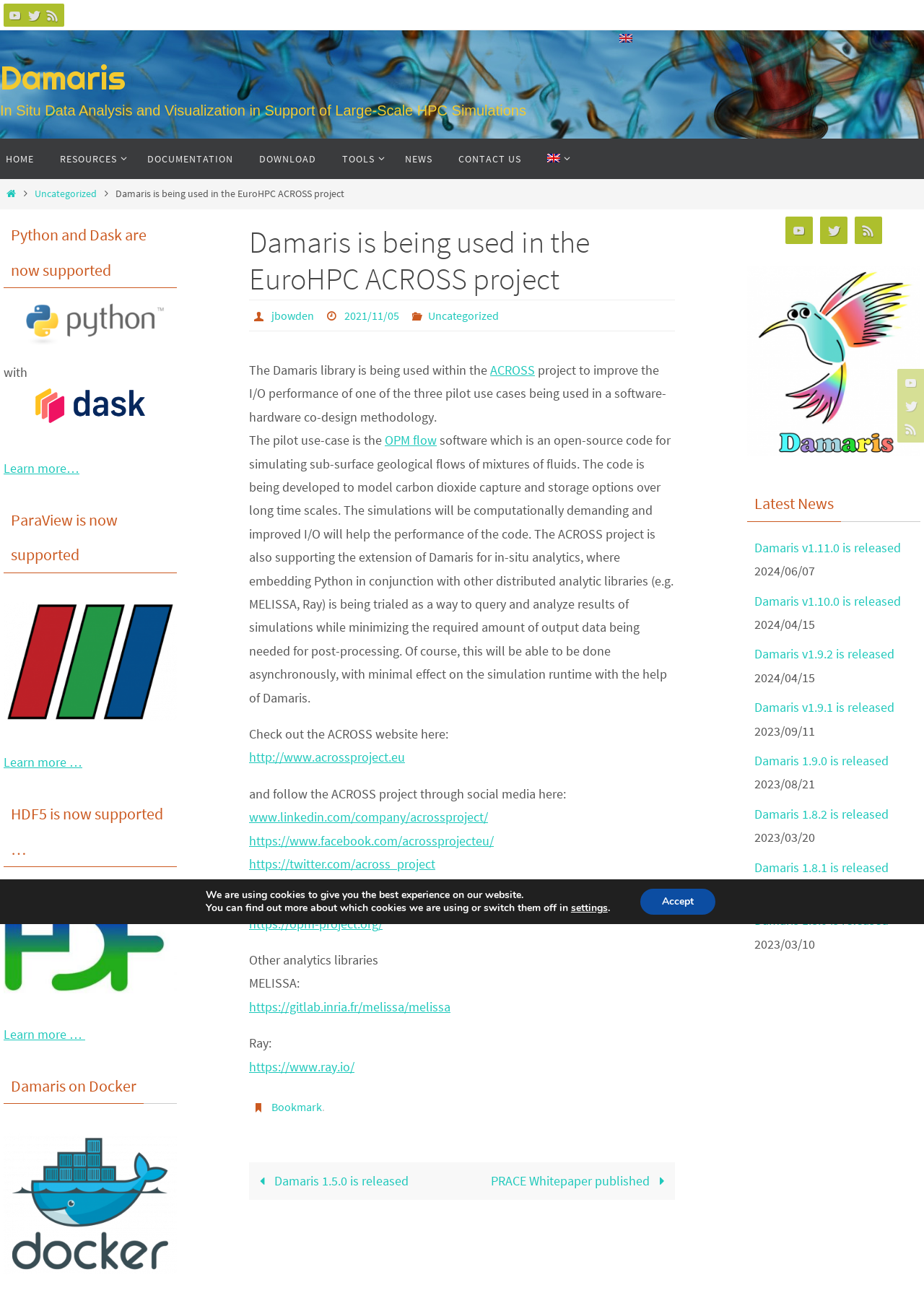Locate the bounding box of the UI element described by: "https://www.ray.io/" in the given webpage screenshot.

[0.27, 0.81, 0.384, 0.823]